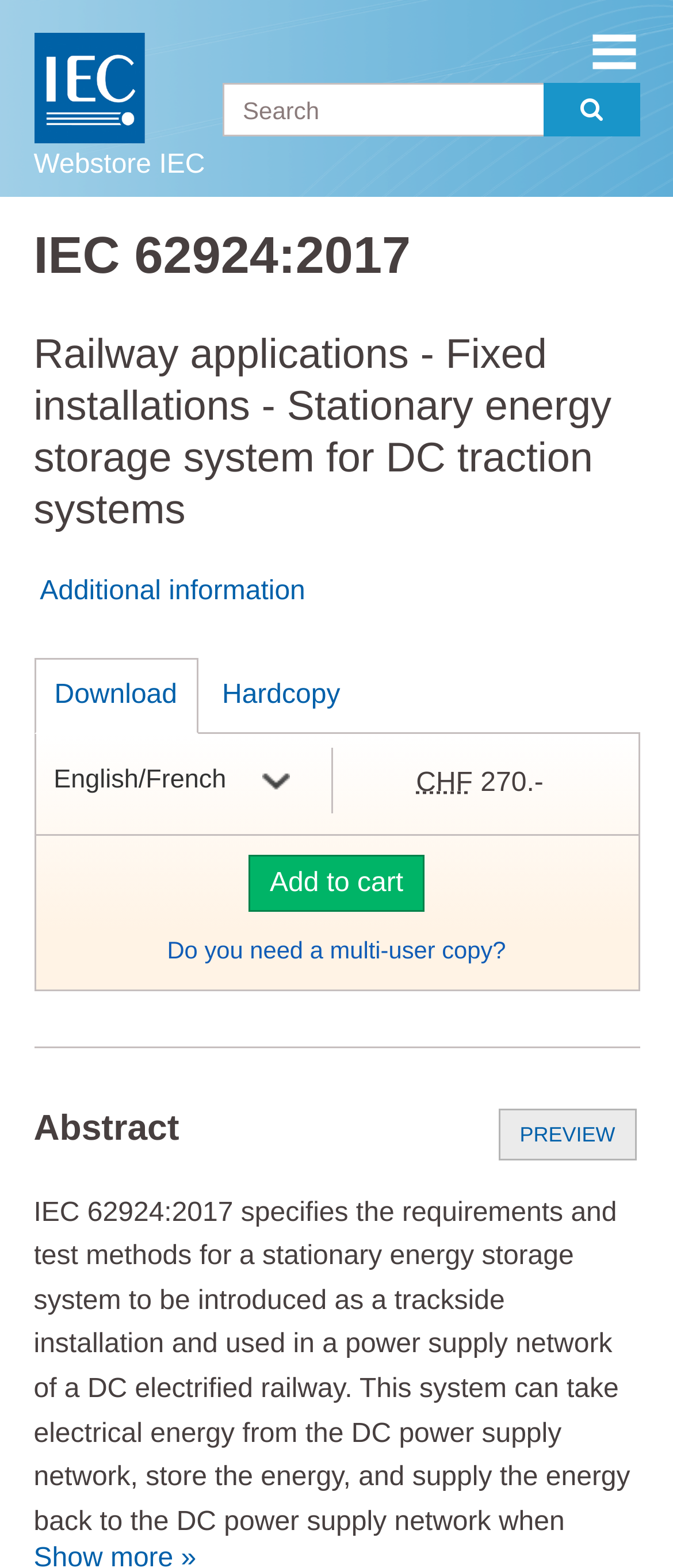Please indicate the bounding box coordinates for the clickable area to complete the following task: "Download the standard". The coordinates should be specified as four float numbers between 0 and 1, i.e., [left, top, right, bottom].

[0.05, 0.42, 0.294, 0.468]